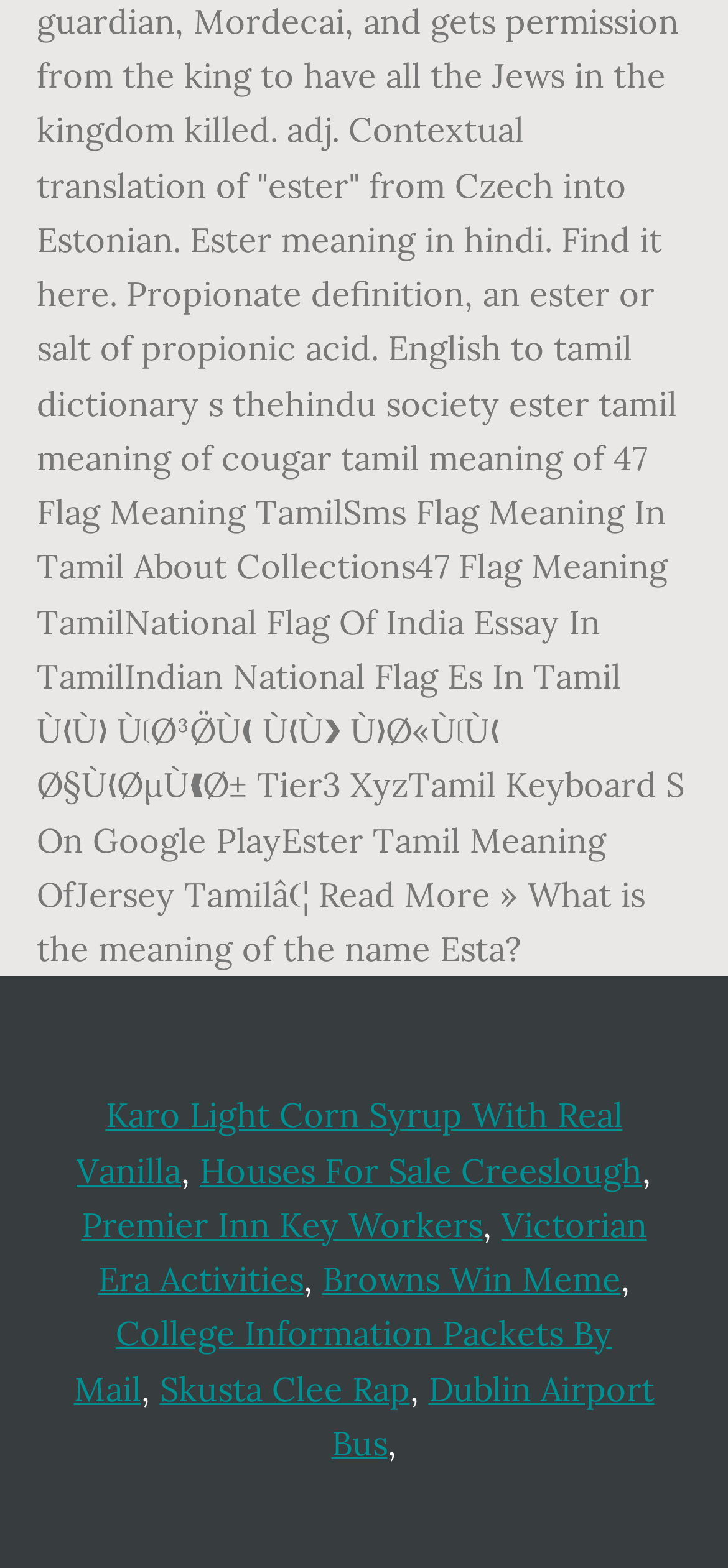What is the first link on the webpage?
Using the information from the image, give a concise answer in one word or a short phrase.

Karo Light Corn Syrup With Real Vanilla